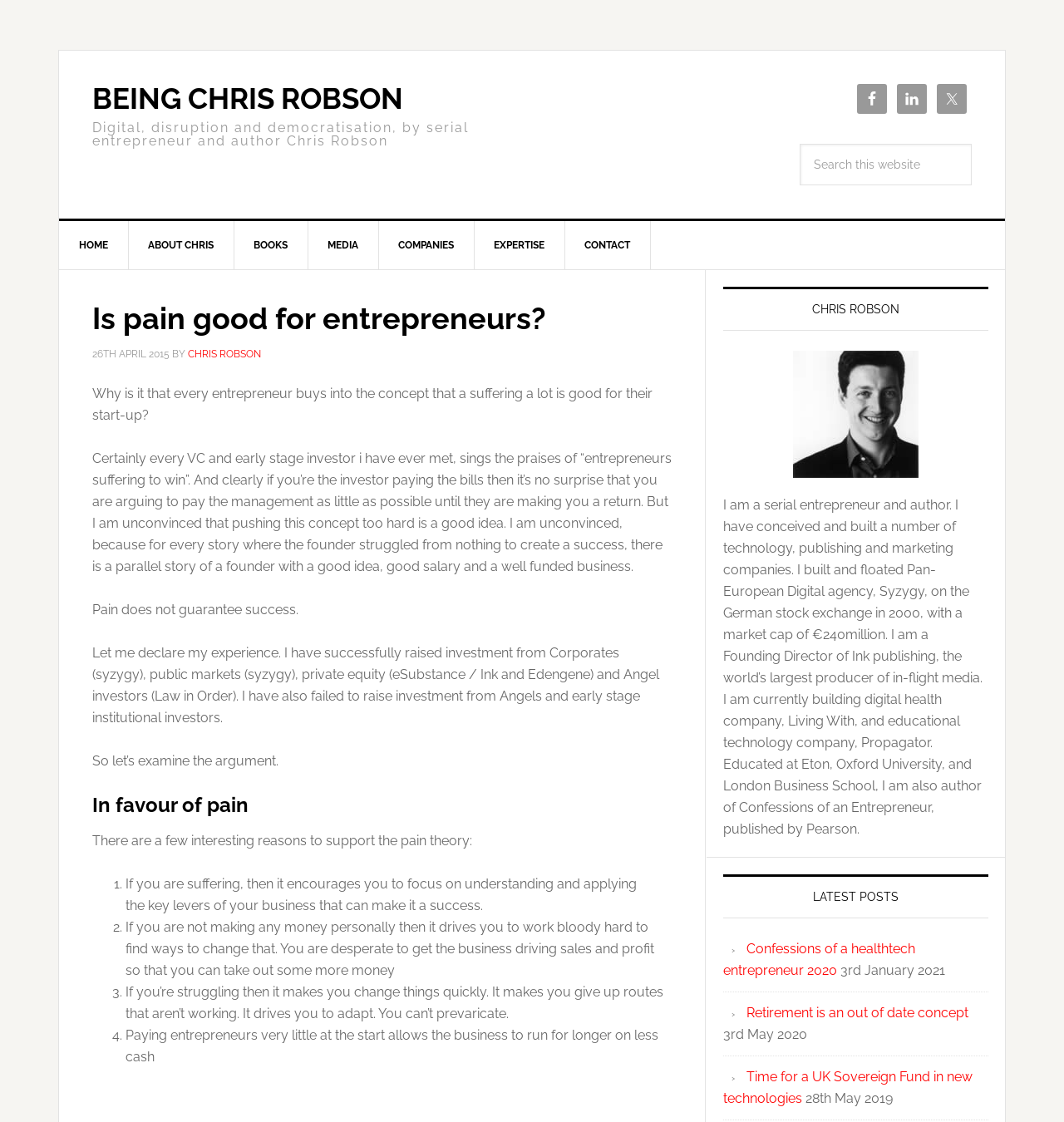What is the name of the company founded by Chris Robson?
Kindly offer a detailed explanation using the data available in the image.

The answer can be found in the section 'CHRIS ROBSON' where it says 'I built and floated Pan-European Digital agency, Syzygy, on the German stock exchange in 2000, with a market cap of €240million.' This indicates that Chris Robson founded Syzygy.